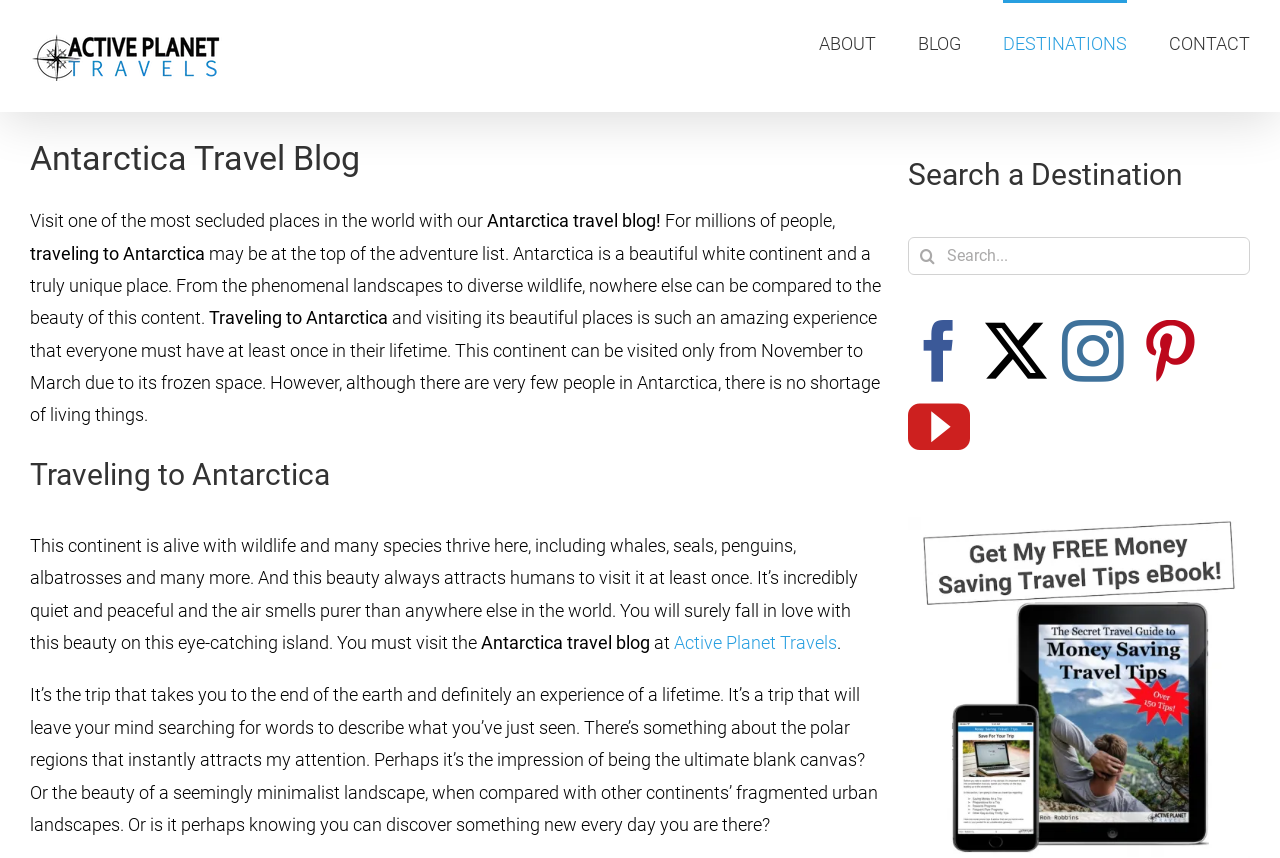Please locate the bounding box coordinates of the element that should be clicked to complete the given instruction: "Search for a destination".

[0.71, 0.276, 0.977, 0.32]